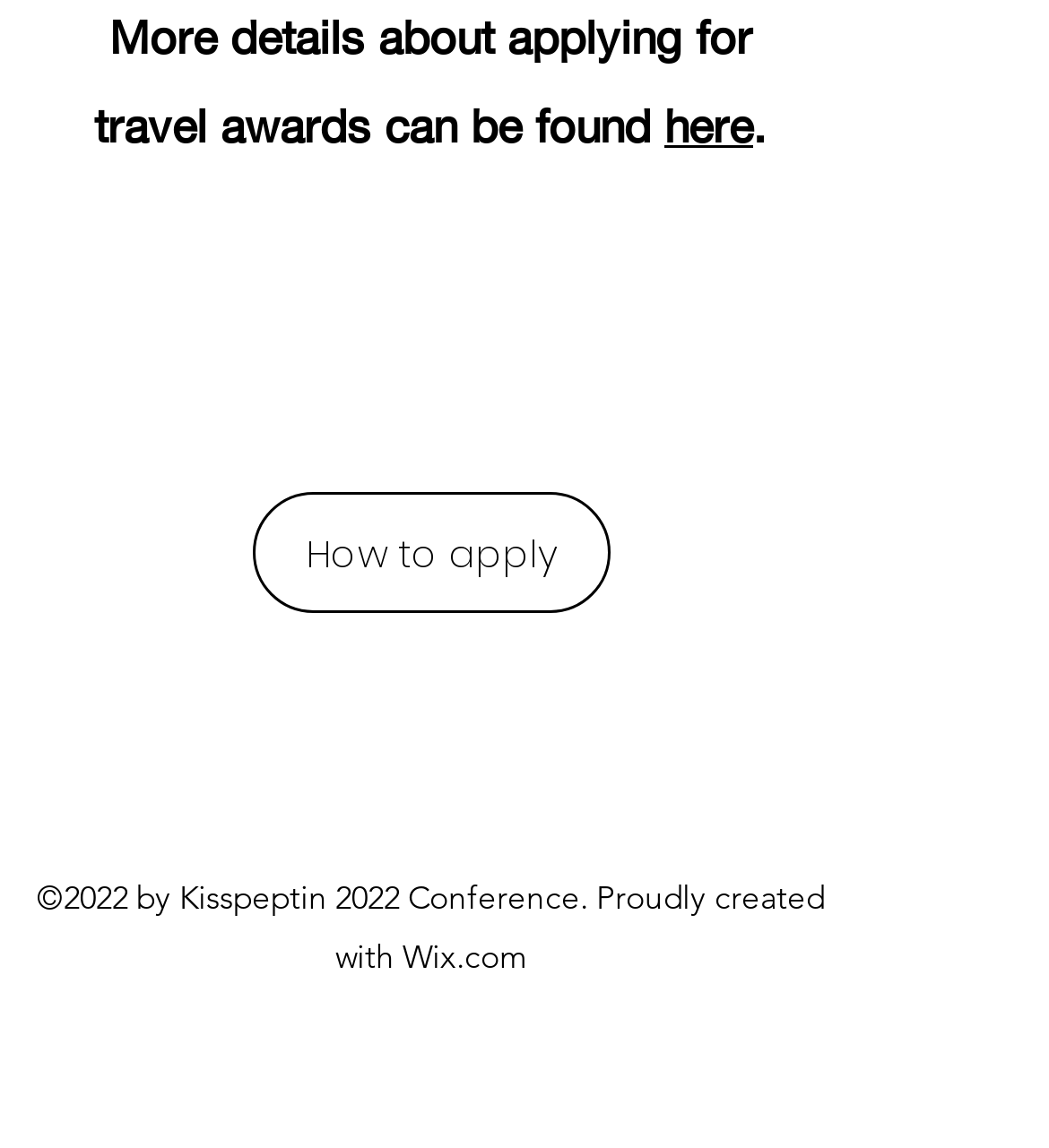Please examine the image and provide a detailed answer to the question: What is the last character of the first sentence?

The first sentence is 'More details about applying for travel awards can be found here.'. The last character of this sentence is a period (.)